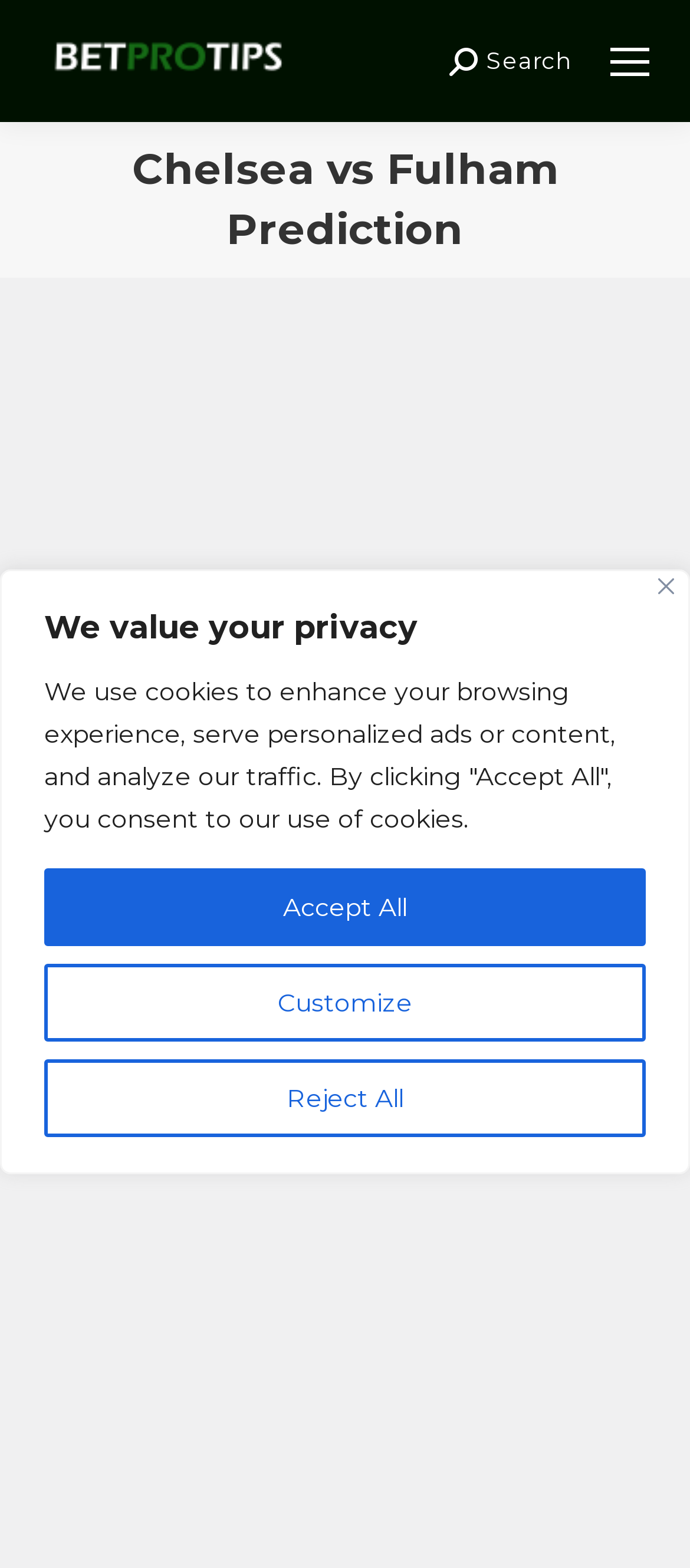Answer the following query concisely with a single word or phrase:
What is the current form of Fulham?

Not specified